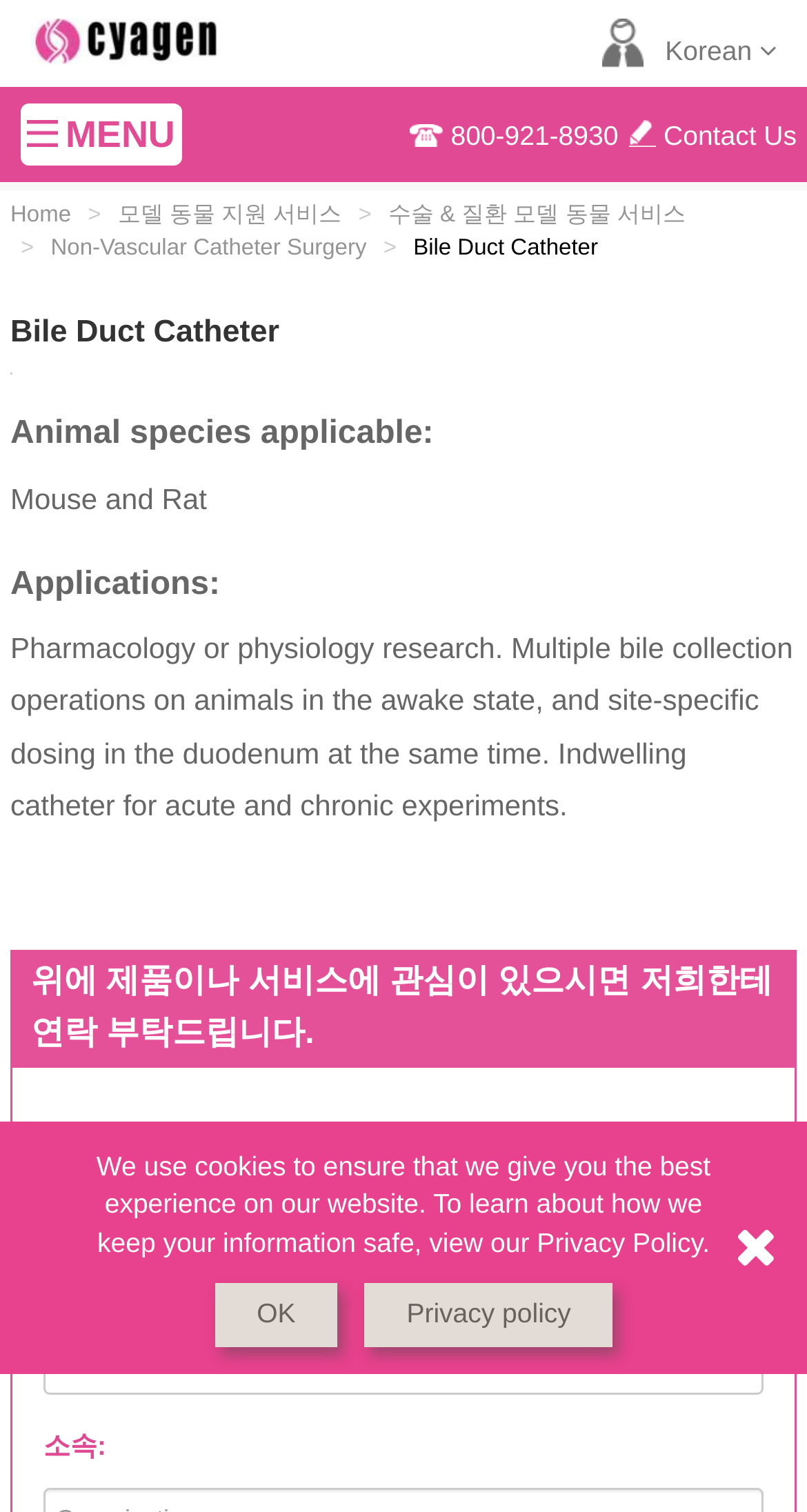Find the bounding box coordinates of the element's region that should be clicked in order to follow the given instruction: "Click the logo link". The coordinates should consist of four float numbers between 0 and 1, i.e., [left, top, right, bottom].

[0.038, 0.015, 0.269, 0.036]